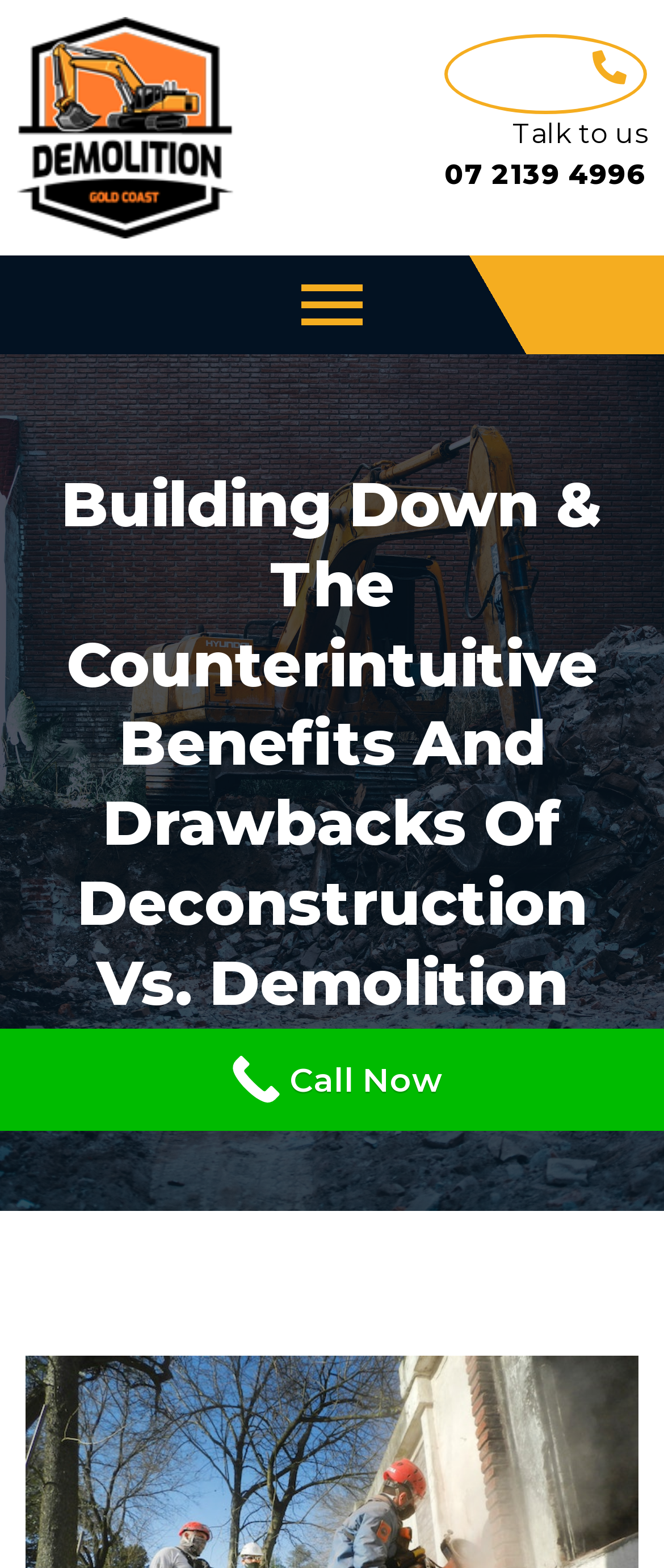Based on the visual content of the image, answer the question thoroughly: What is the text of the call-to-action button?

I found the call-to-action button by looking at the link element with the bounding box coordinates [0.0, 0.656, 1.0, 0.721], which contains the text 'Call Now'.